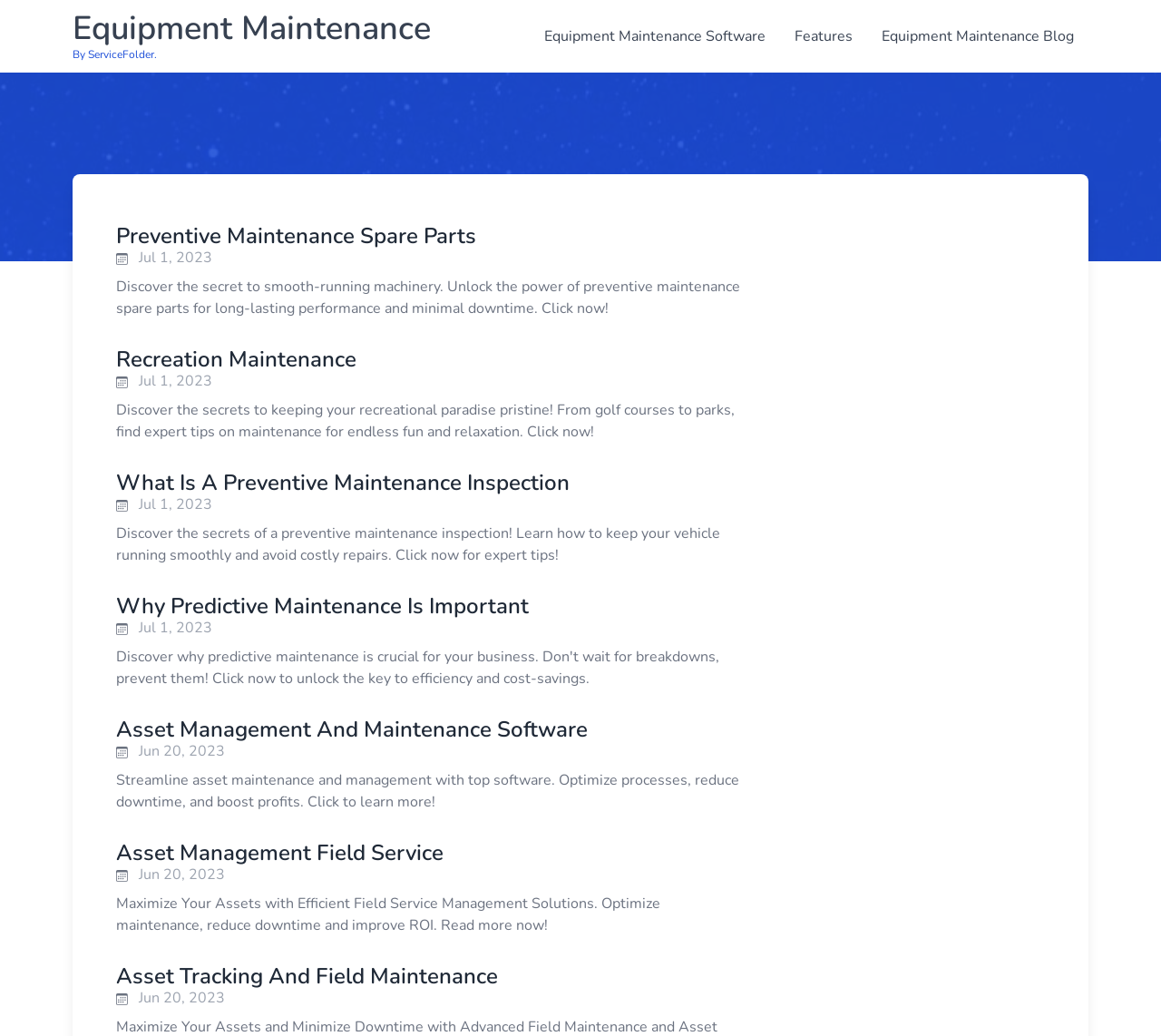What is the focus of recreation maintenance?
Deliver a detailed and extensive answer to the question.

The focus of recreation maintenance can be inferred from the text under the heading 'Recreation Maintenance', which mentions 'golf courses to parks' as the areas where maintenance is required for 'endless fun and relaxation'.